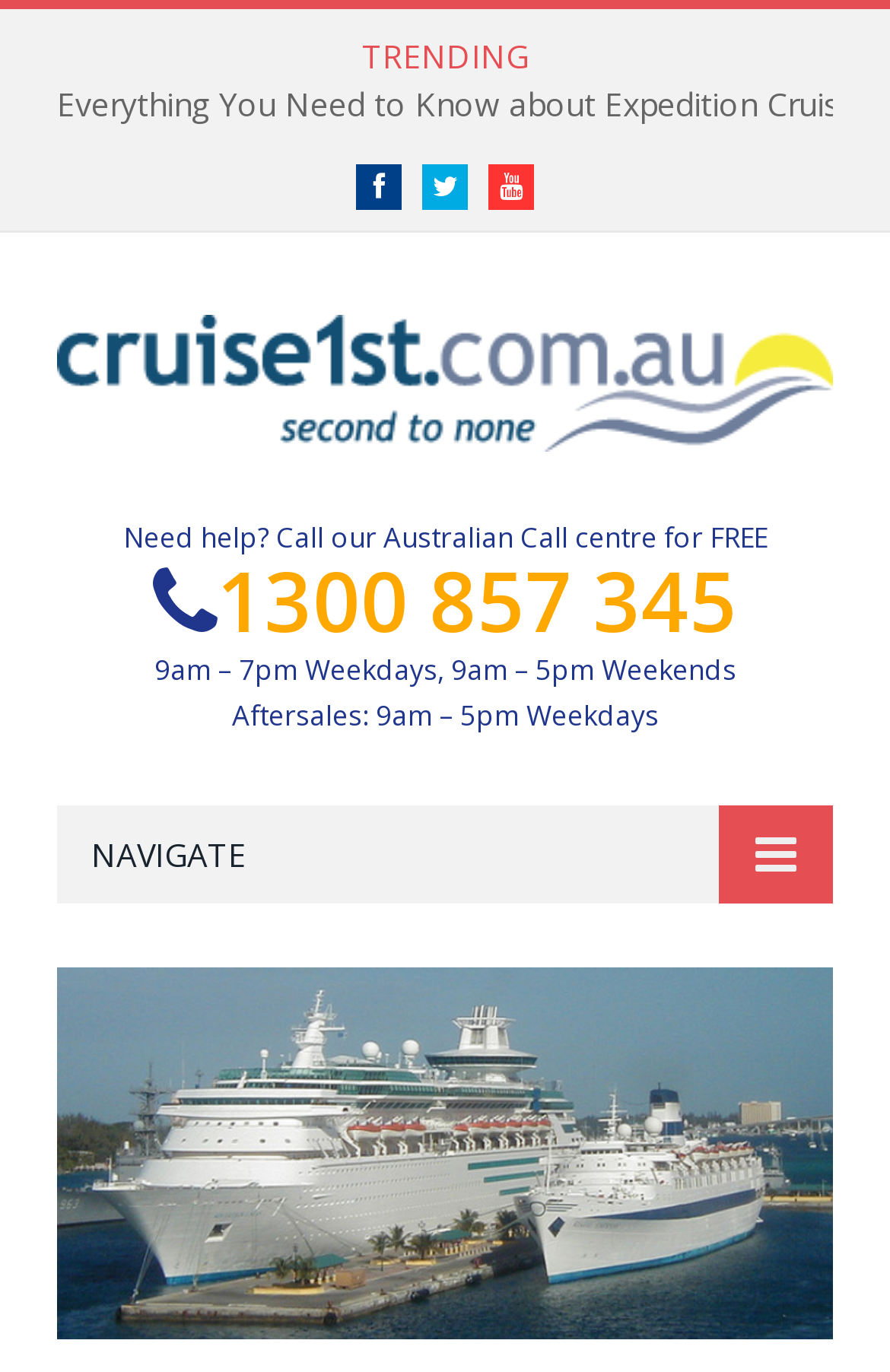Give the bounding box coordinates for the element described by: "title="Cruise 1st Blog"".

[0.064, 0.242, 0.936, 0.314]